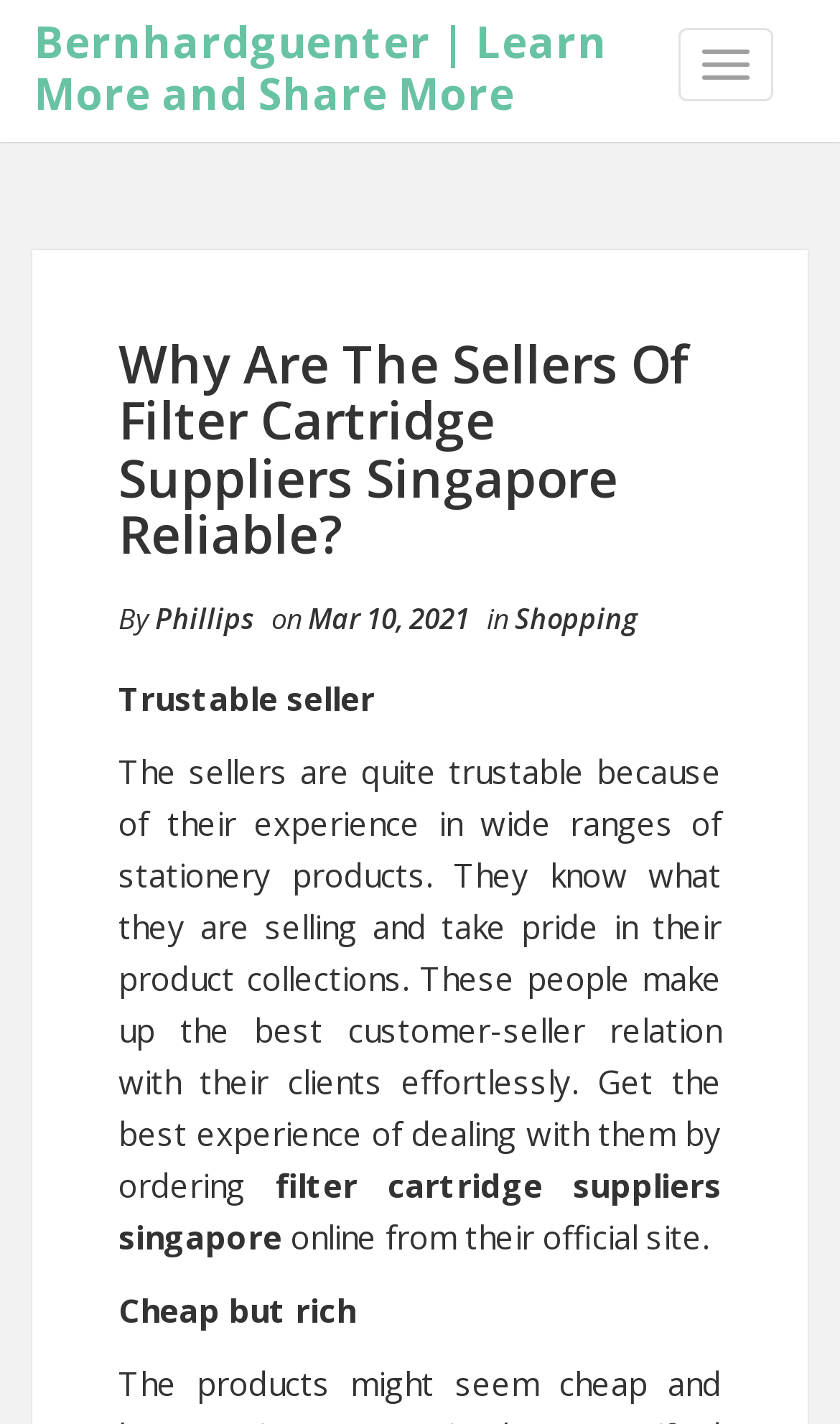Based on the element description: "Toggle navigation", identify the bounding box coordinates for this UI element. The coordinates must be four float numbers between 0 and 1, listed as [left, top, right, bottom].

[0.808, 0.02, 0.921, 0.071]